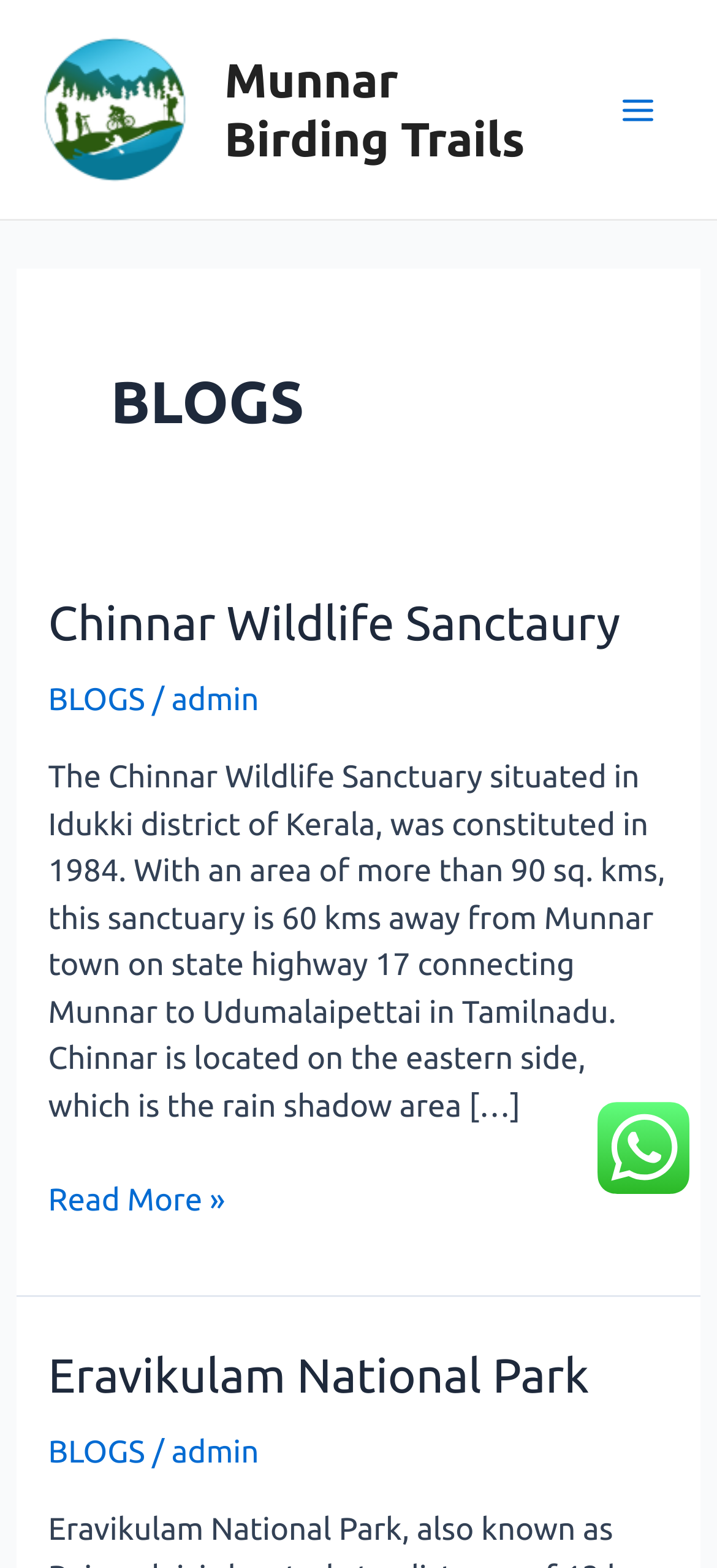Calculate the bounding box coordinates for the UI element based on the following description: "Portfolio". Ensure the coordinates are four float numbers between 0 and 1, i.e., [left, top, right, bottom].

None